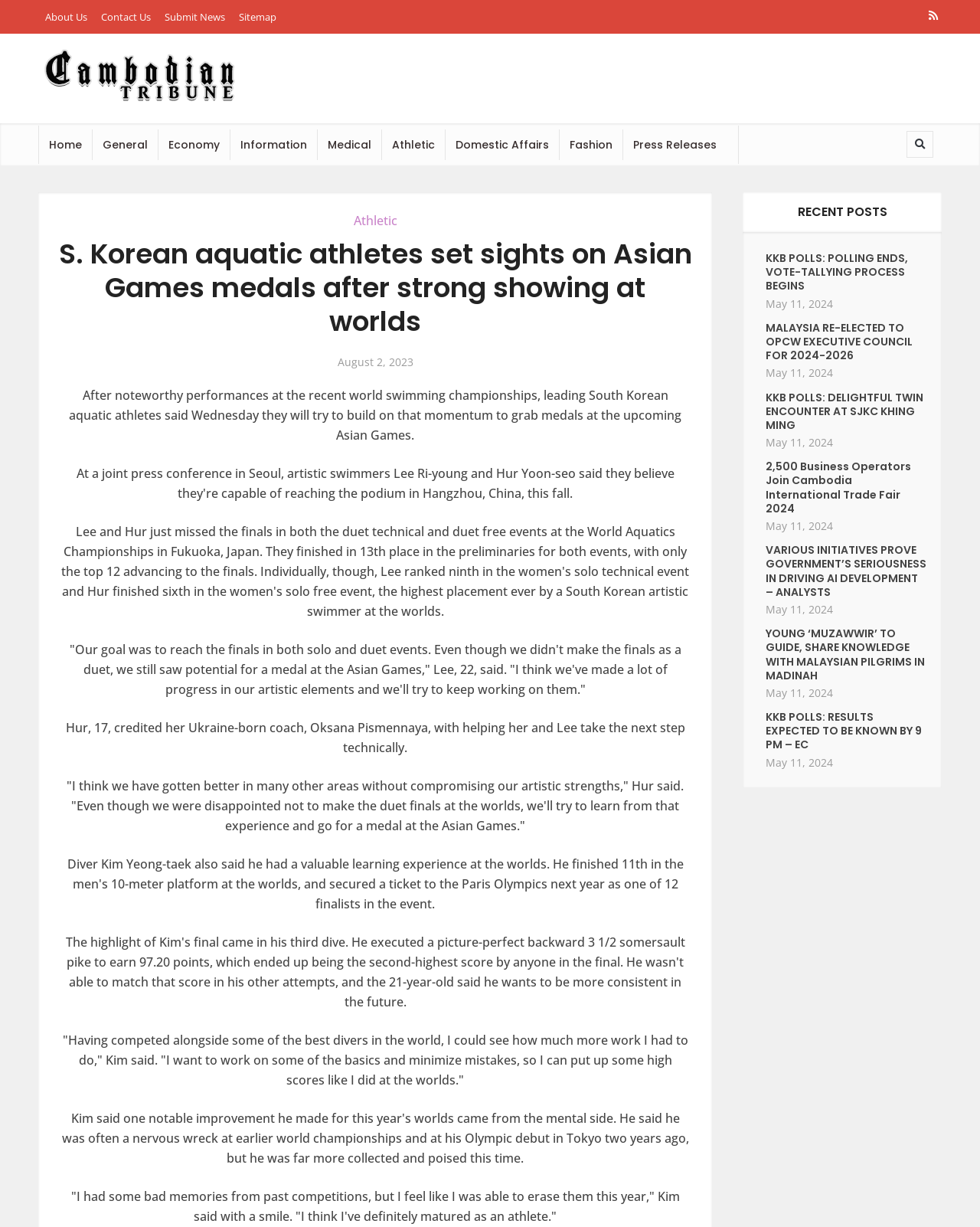Use one word or a short phrase to answer the question provided: 
How old is Hur?

17